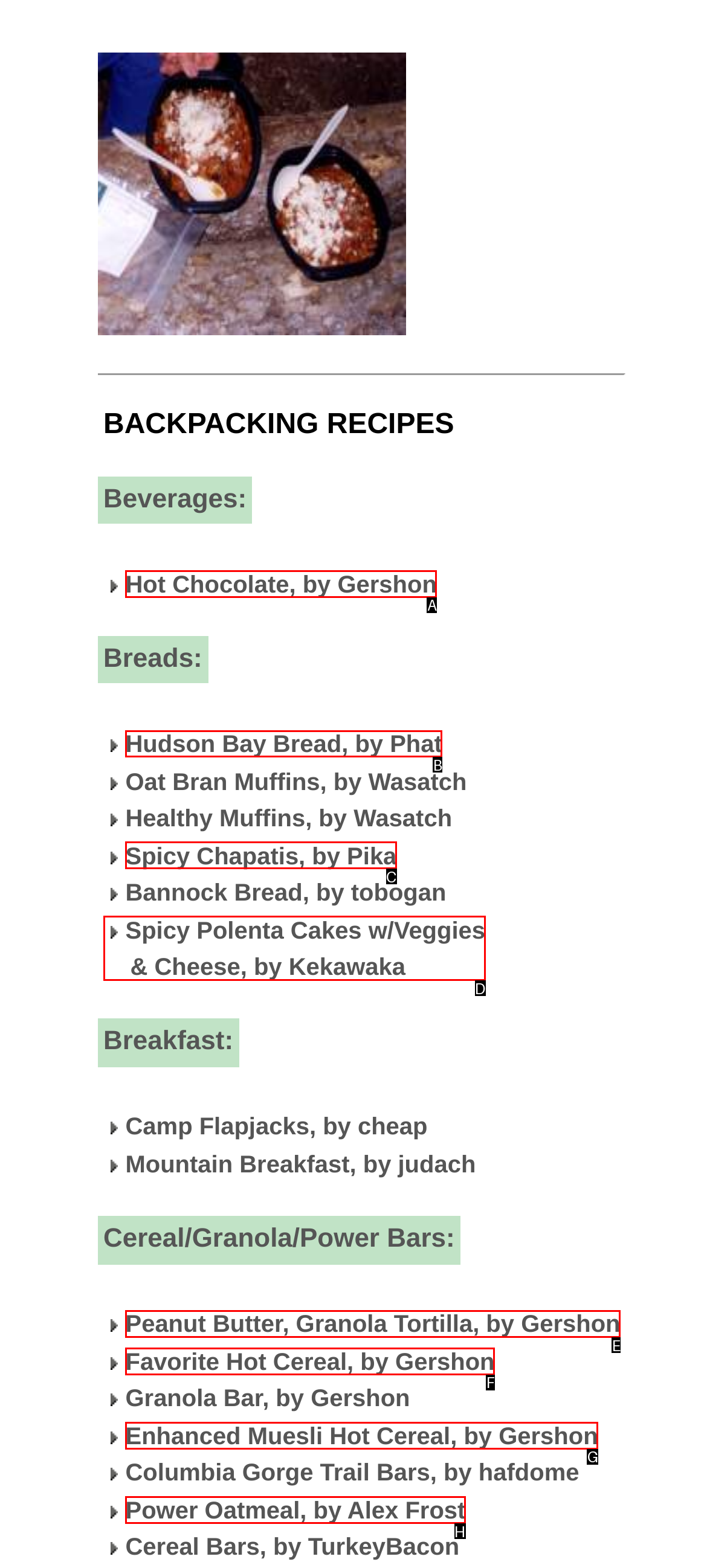Identify the matching UI element based on the description: Spicy Chapatis, by Pika
Reply with the letter from the available choices.

C